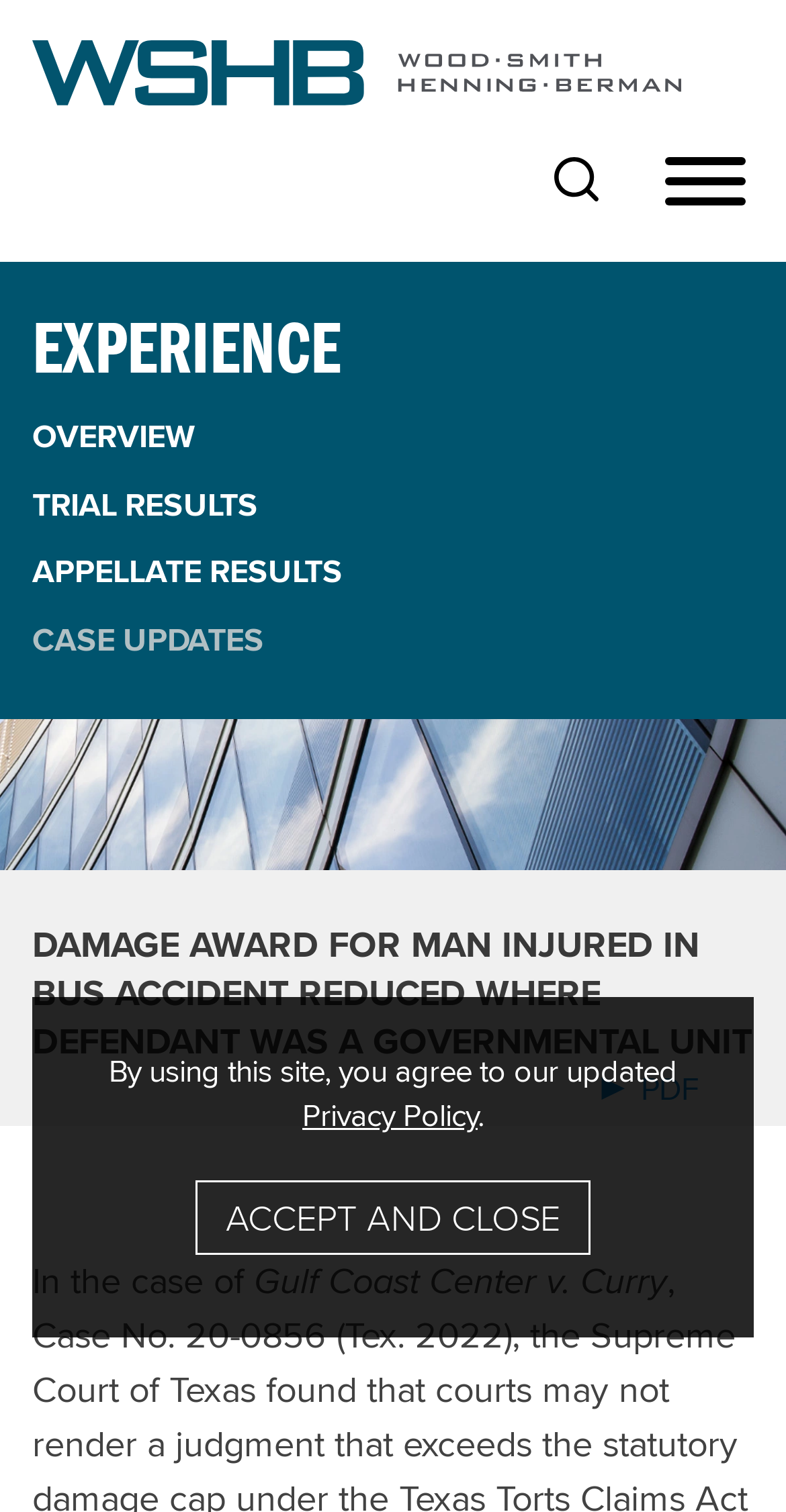Locate the bounding box coordinates of the clickable area needed to fulfill the instruction: "Click the logo".

[0.041, 0.027, 0.867, 0.07]